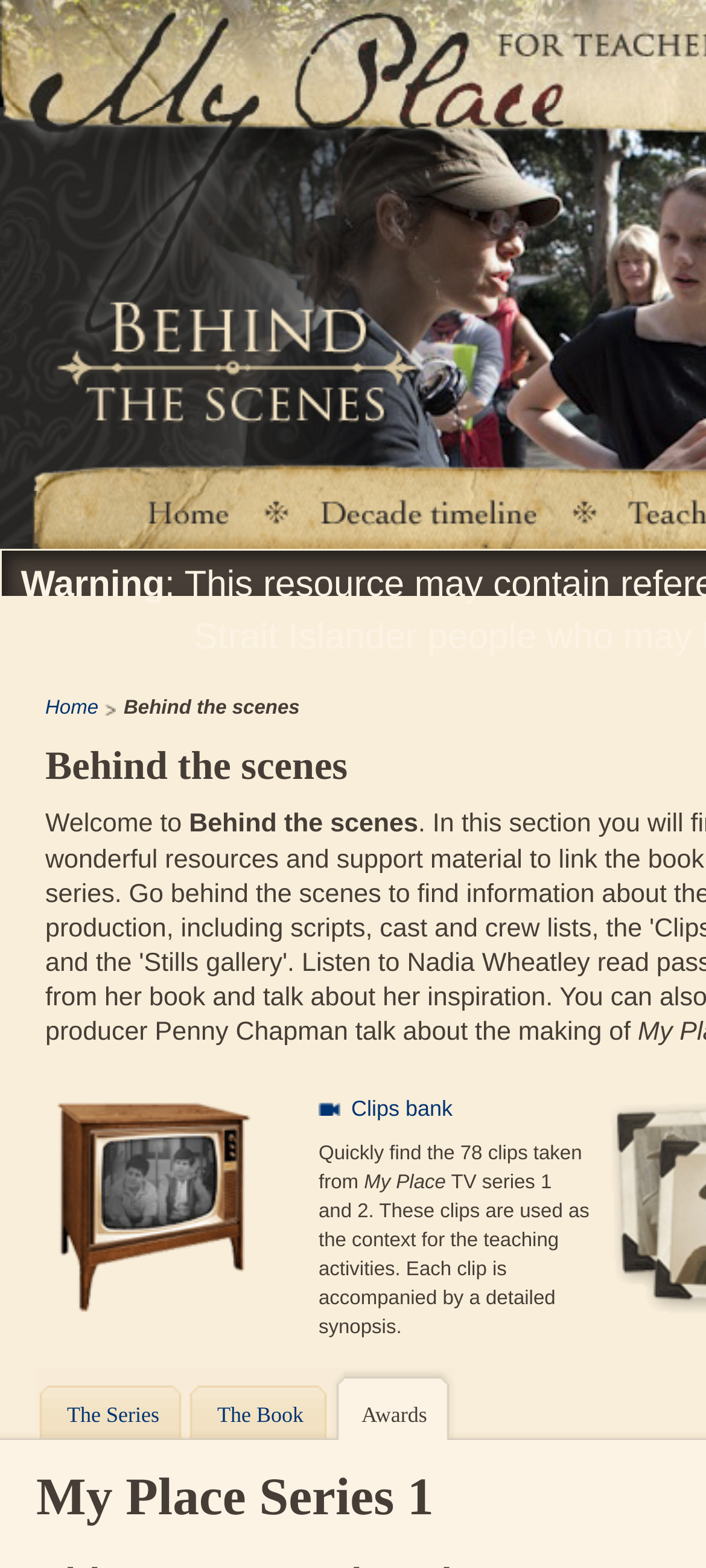How many images are there on the webpage?
Answer the question with a detailed and thorough explanation.

The answer can be found by looking at the image element with the description 'Clips bank' on the webpage, which is the only image present.